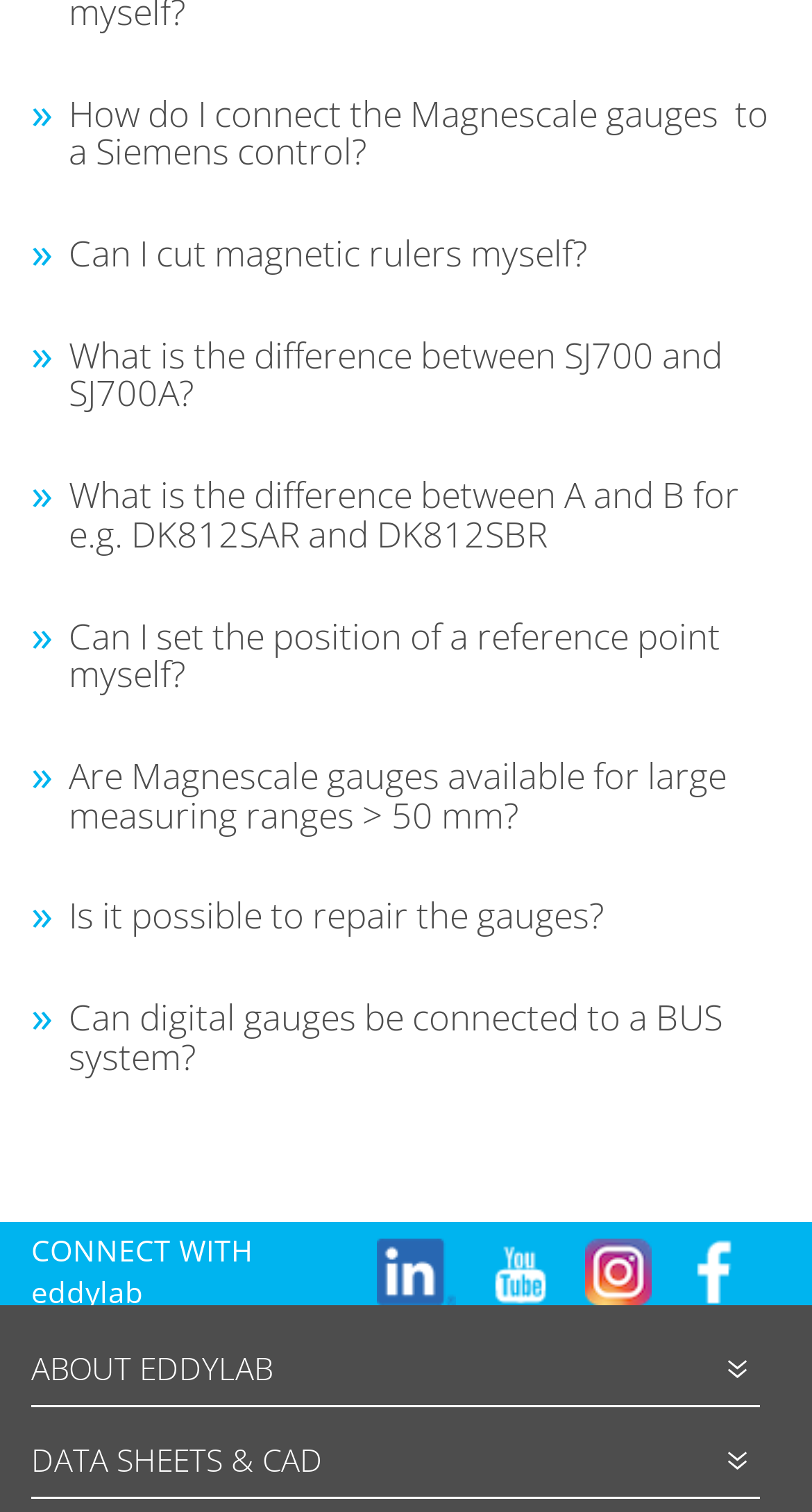Determine the bounding box coordinates of the target area to click to execute the following instruction: "Click on 'Can I cut magnetic rulers myself?'."

[0.038, 0.156, 0.962, 0.181]